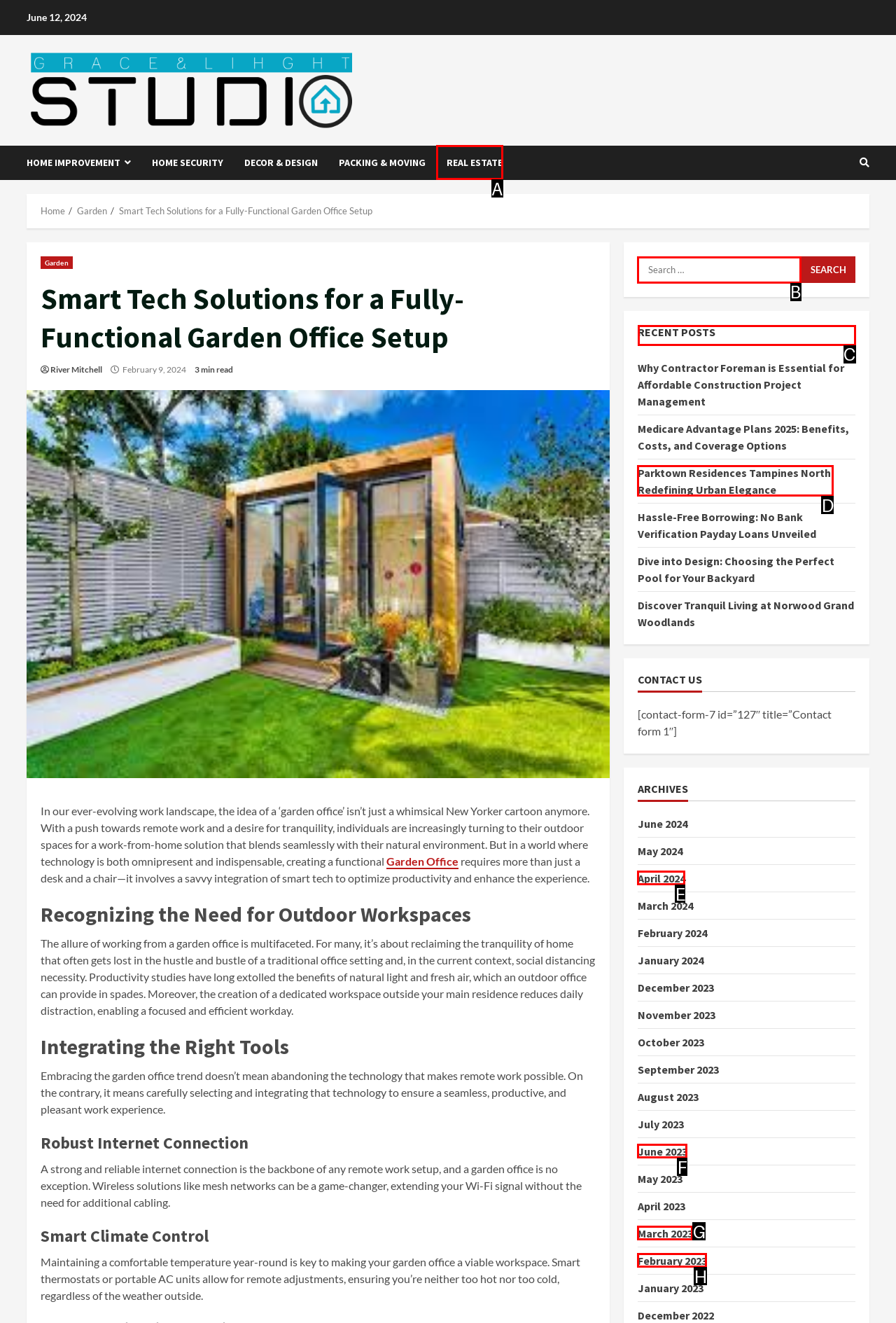Identify the correct lettered option to click in order to perform this task: View recent posts. Respond with the letter.

C